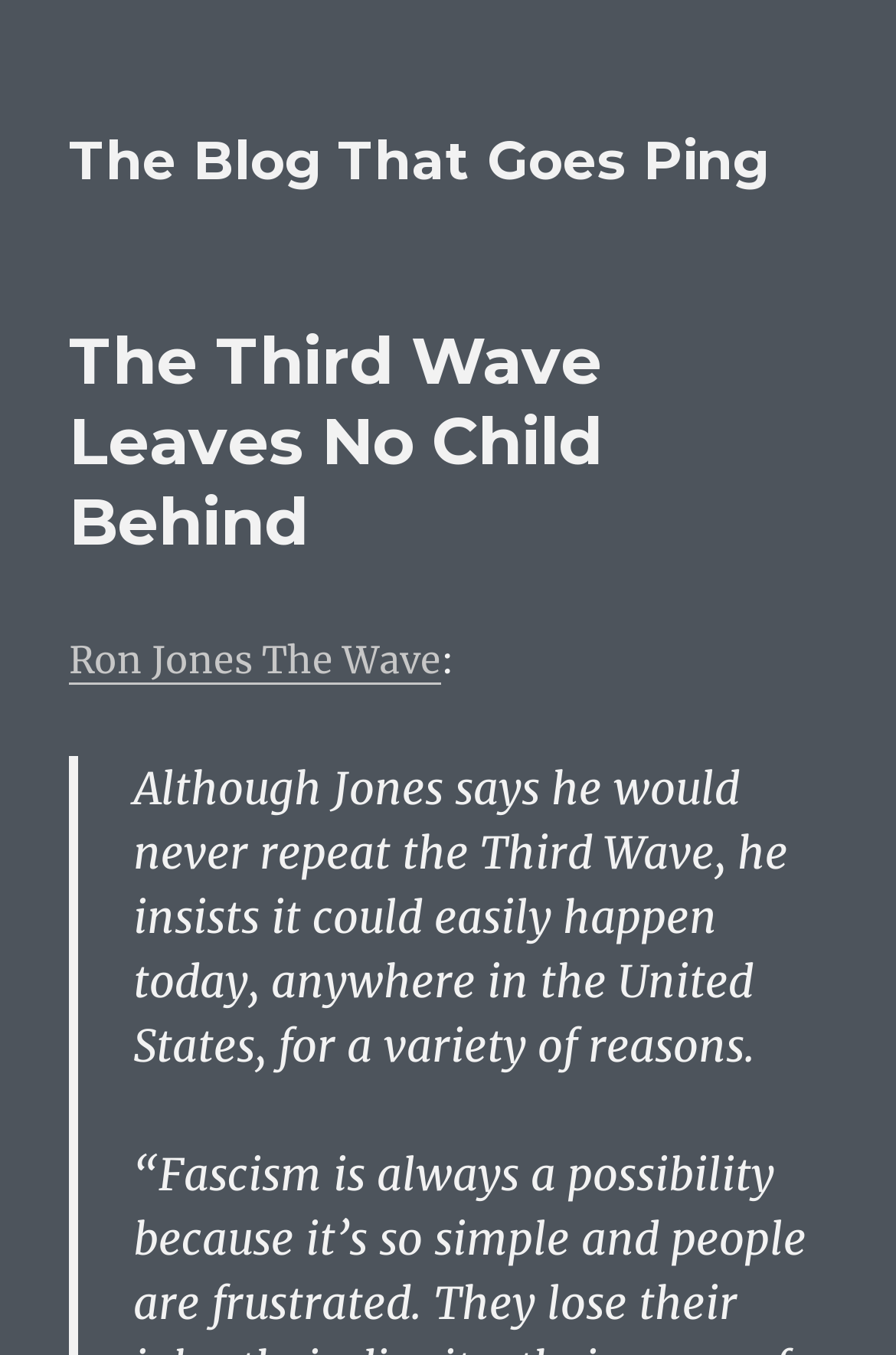Provide the bounding box coordinates of the HTML element described by the text: "The Blog That Goes Ping". The coordinates should be in the format [left, top, right, bottom] with values between 0 and 1.

[0.077, 0.095, 0.859, 0.142]